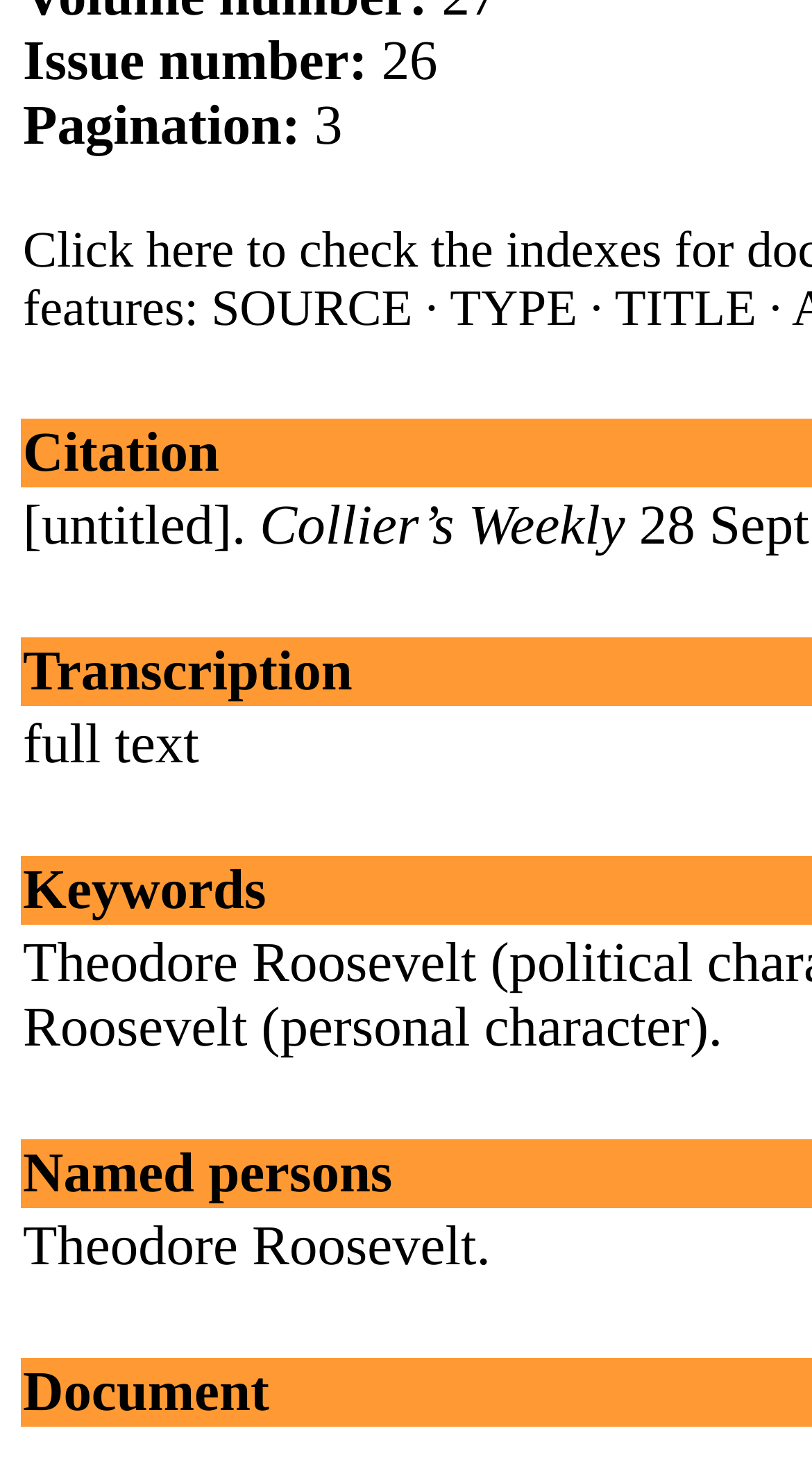What is the pagination number?
Please respond to the question with as much detail as possible.

The pagination number can be found on the top left of the webpage, where it says 'Pagination:' followed by the number '3'.